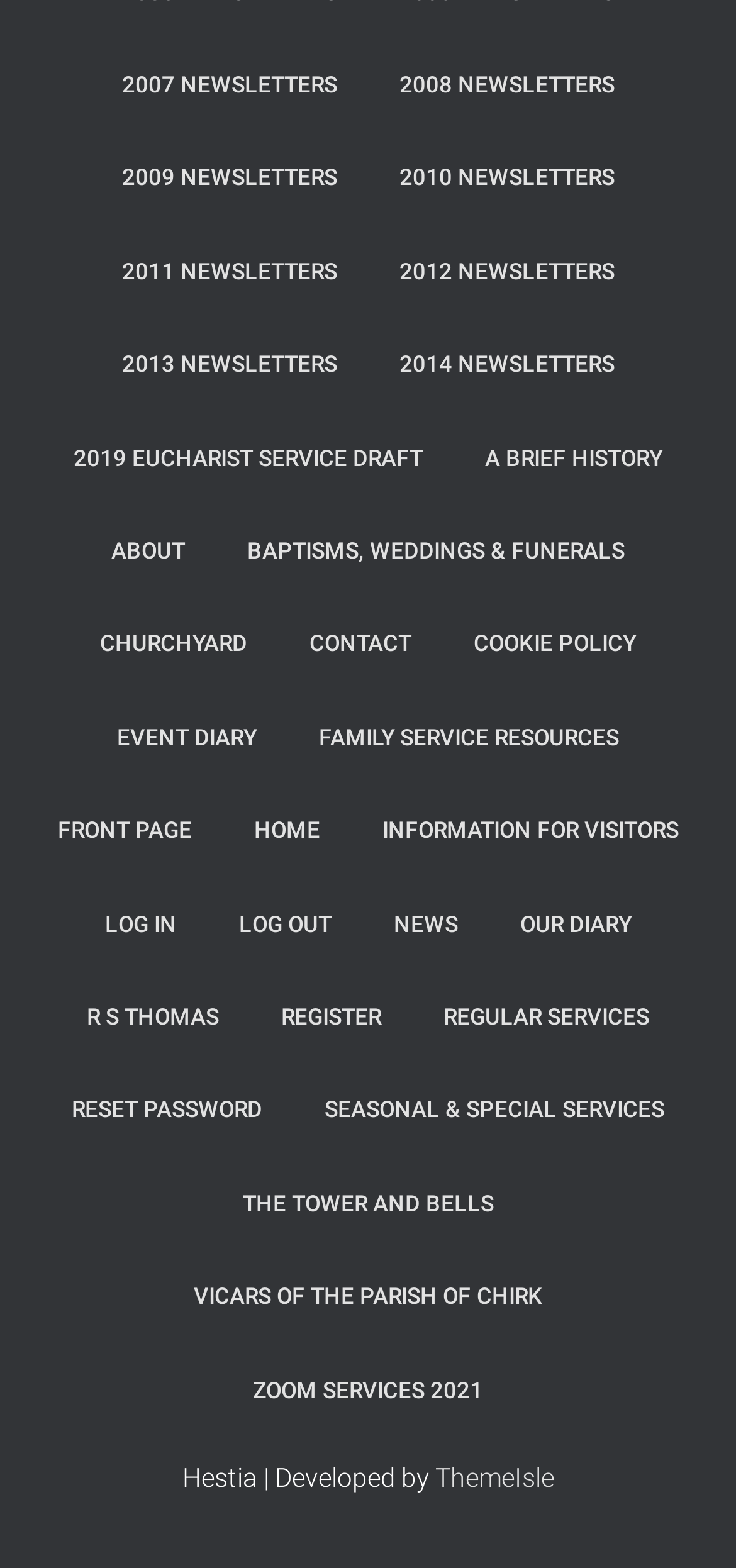Please identify the bounding box coordinates of the element on the webpage that should be clicked to follow this instruction: "log in to the website". The bounding box coordinates should be given as four float numbers between 0 and 1, formatted as [left, top, right, bottom].

[0.104, 0.56, 0.278, 0.62]